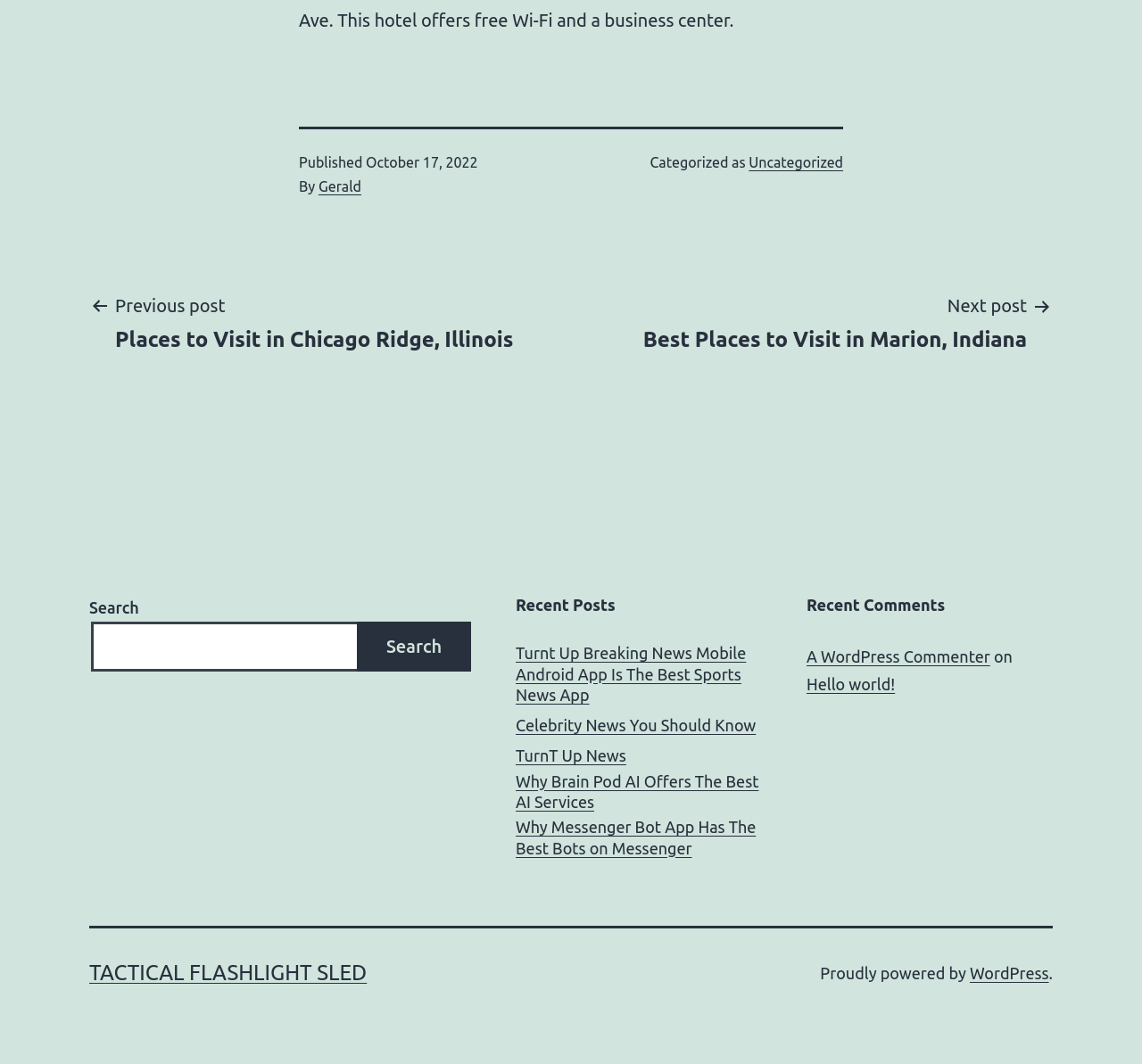Answer the question with a single word or phrase: 
What is the title of the previous post?

Places to Visit in Chicago Ridge, Illinois